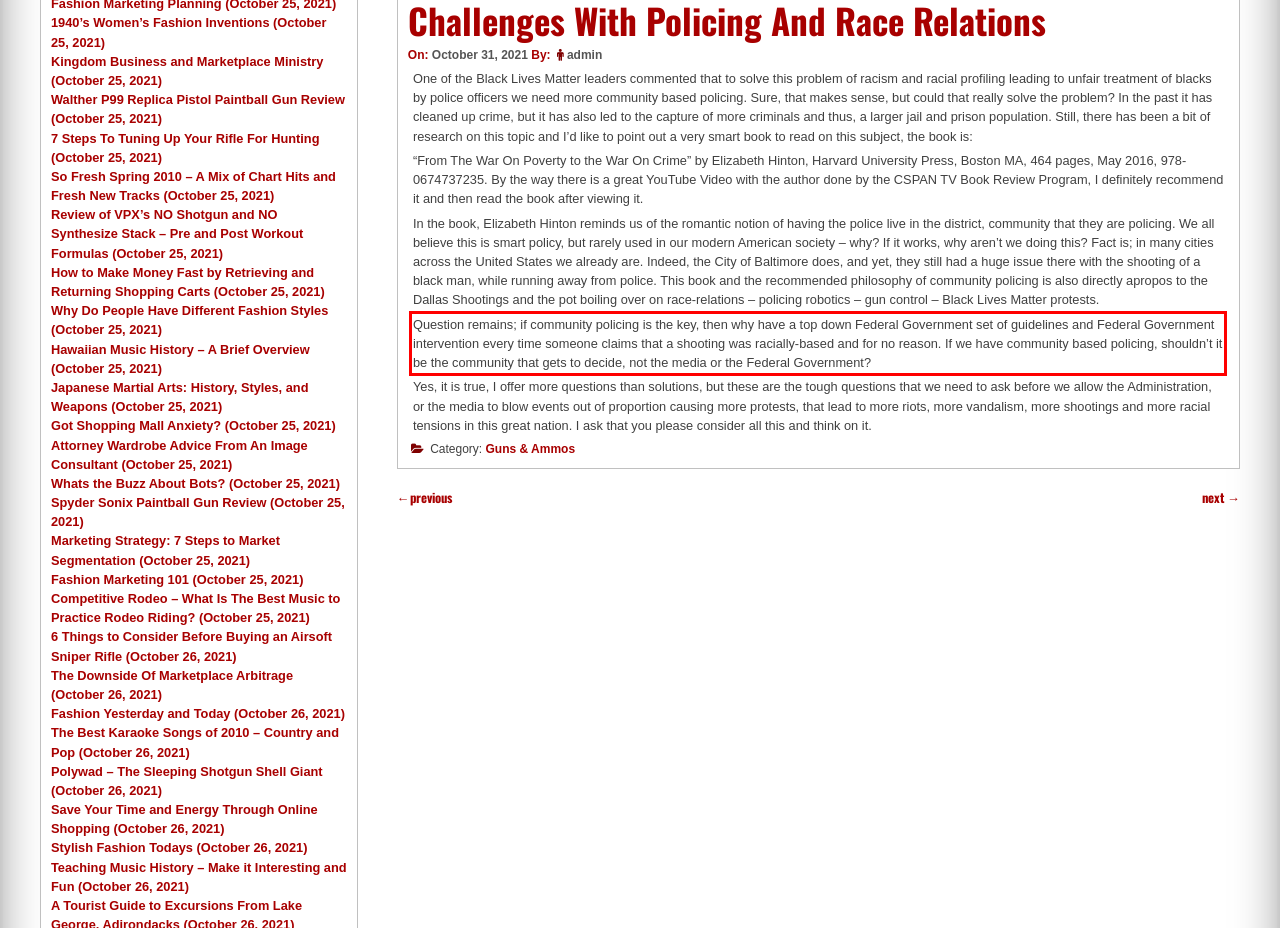Look at the screenshot of the webpage, locate the red rectangle bounding box, and generate the text content that it contains.

Question remains; if community policing is the key, then why have a top down Federal Government set of guidelines and Federal Government intervention every time someone claims that a shooting was racially-based and for no reason. If we have community based policing, shouldn’t it be the community that gets to decide, not the media or the Federal Government?